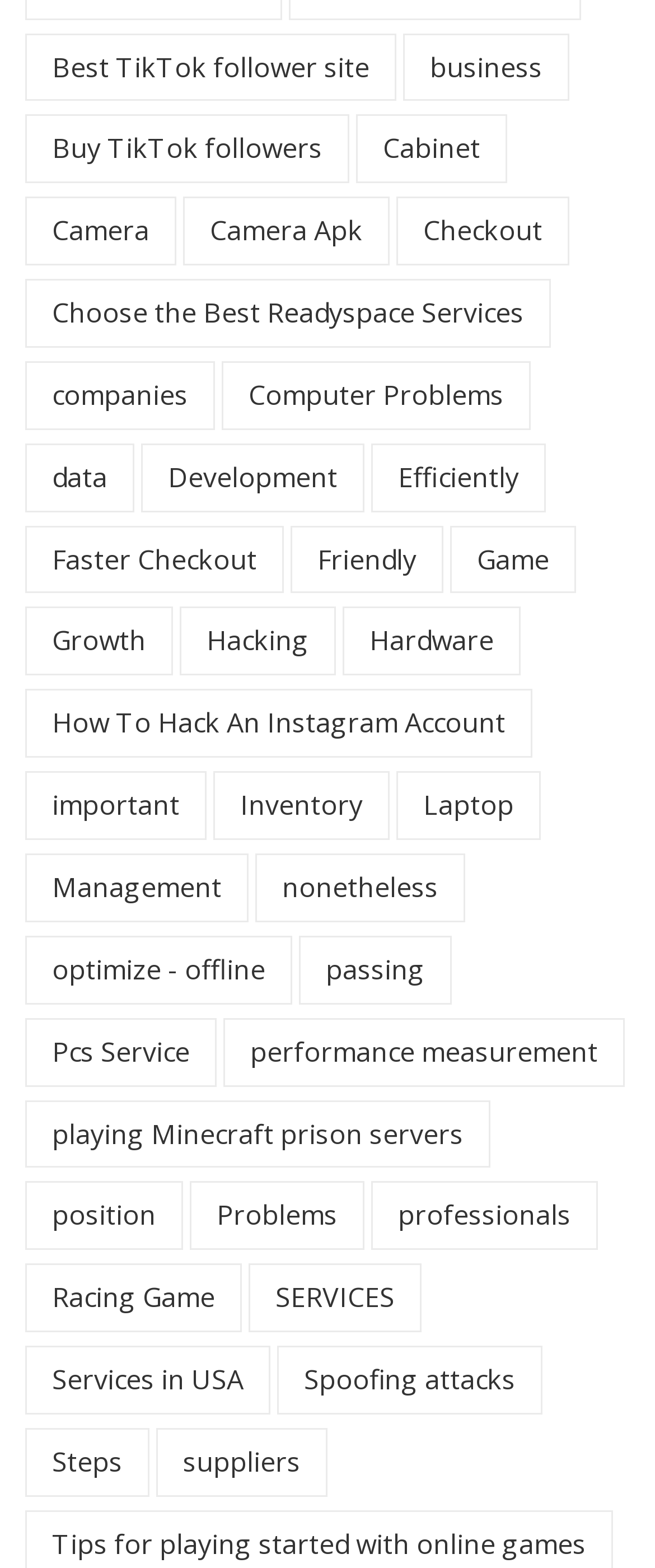Identify the bounding box coordinates of the area you need to click to perform the following instruction: "Learn about Computer Problems".

[0.338, 0.23, 0.81, 0.274]